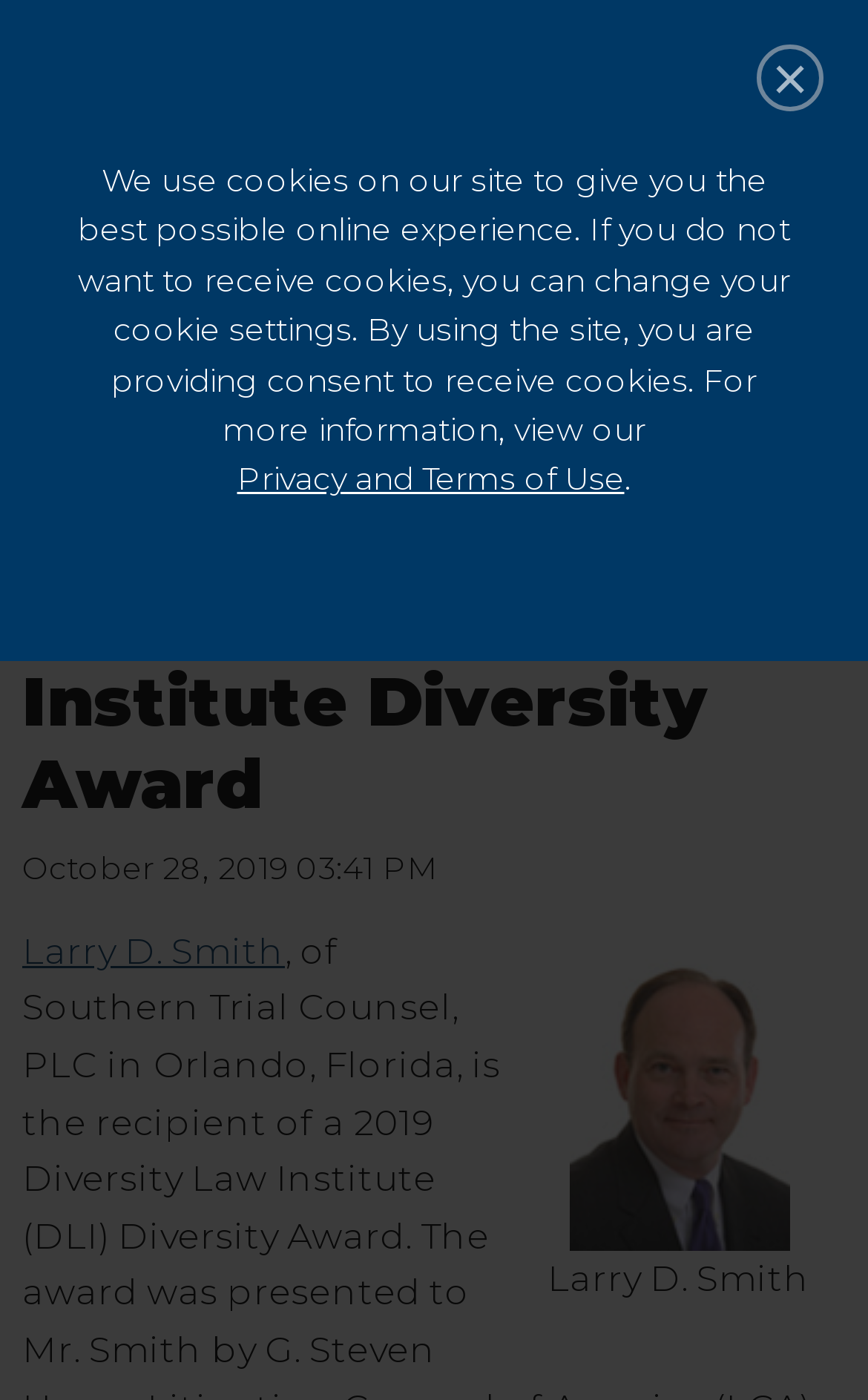From the given element description: "Trial Academy Faculty Interest Form", find the bounding box for the UI element. Provide the coordinates as four float numbers between 0 and 1, in the order [left, top, right, bottom].

[0.0, 0.785, 1.0, 0.815]